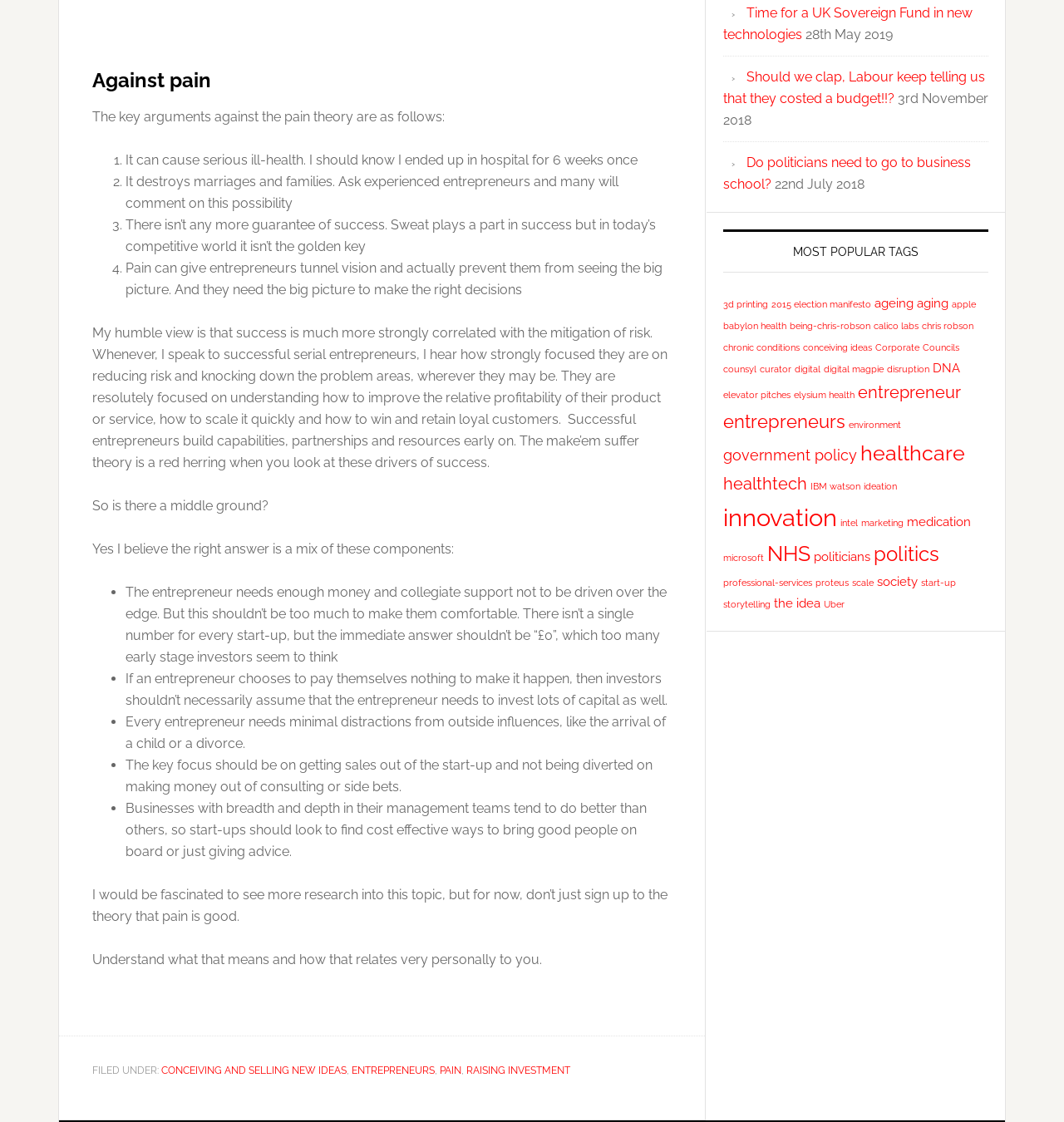What is the author's view on the pain theory?
Refer to the image and give a detailed answer to the question.

The author is against the pain theory, which suggests that entrepreneurs need to suffer to be successful. The author argues that this theory is a red herring and that success is more strongly correlated with the mitigation of risk.